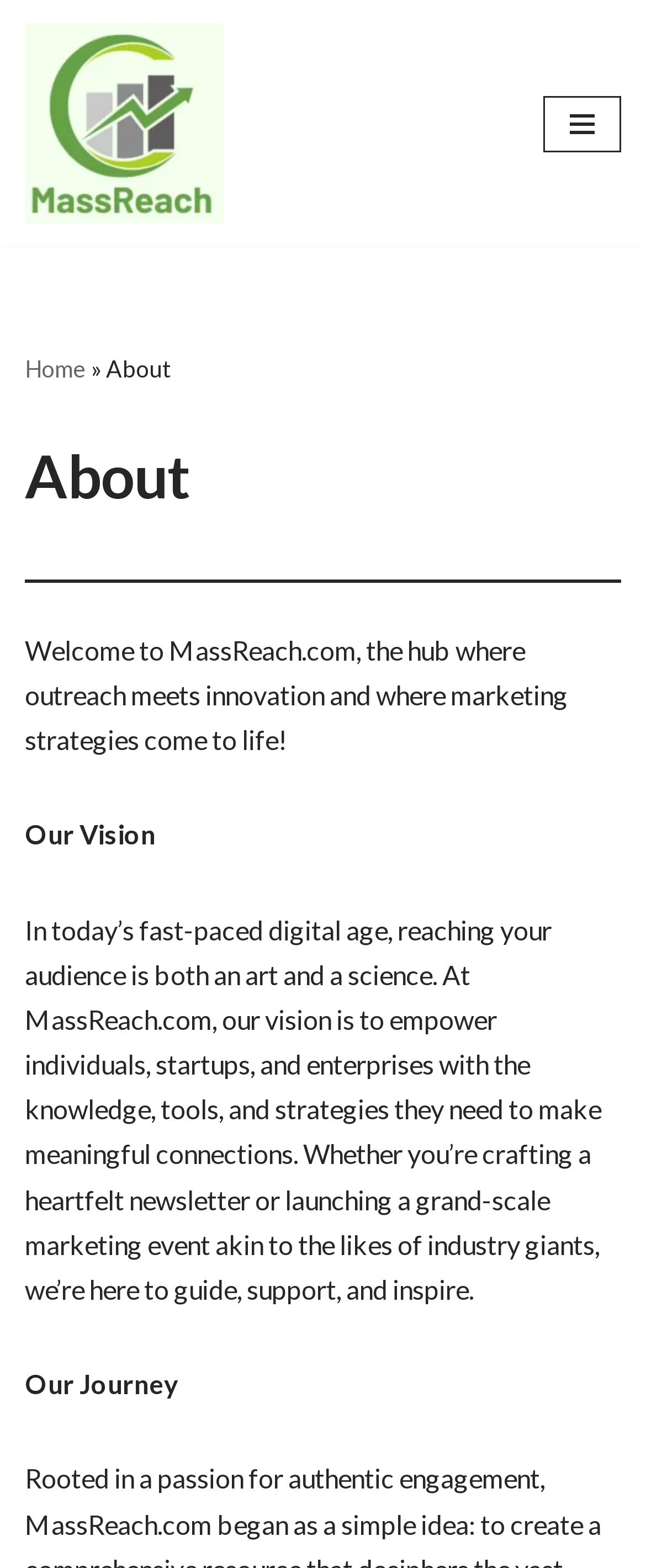Please respond to the question with a concise word or phrase:
What is the purpose of MassReach.com?

Guiding and supporting marketing strategies